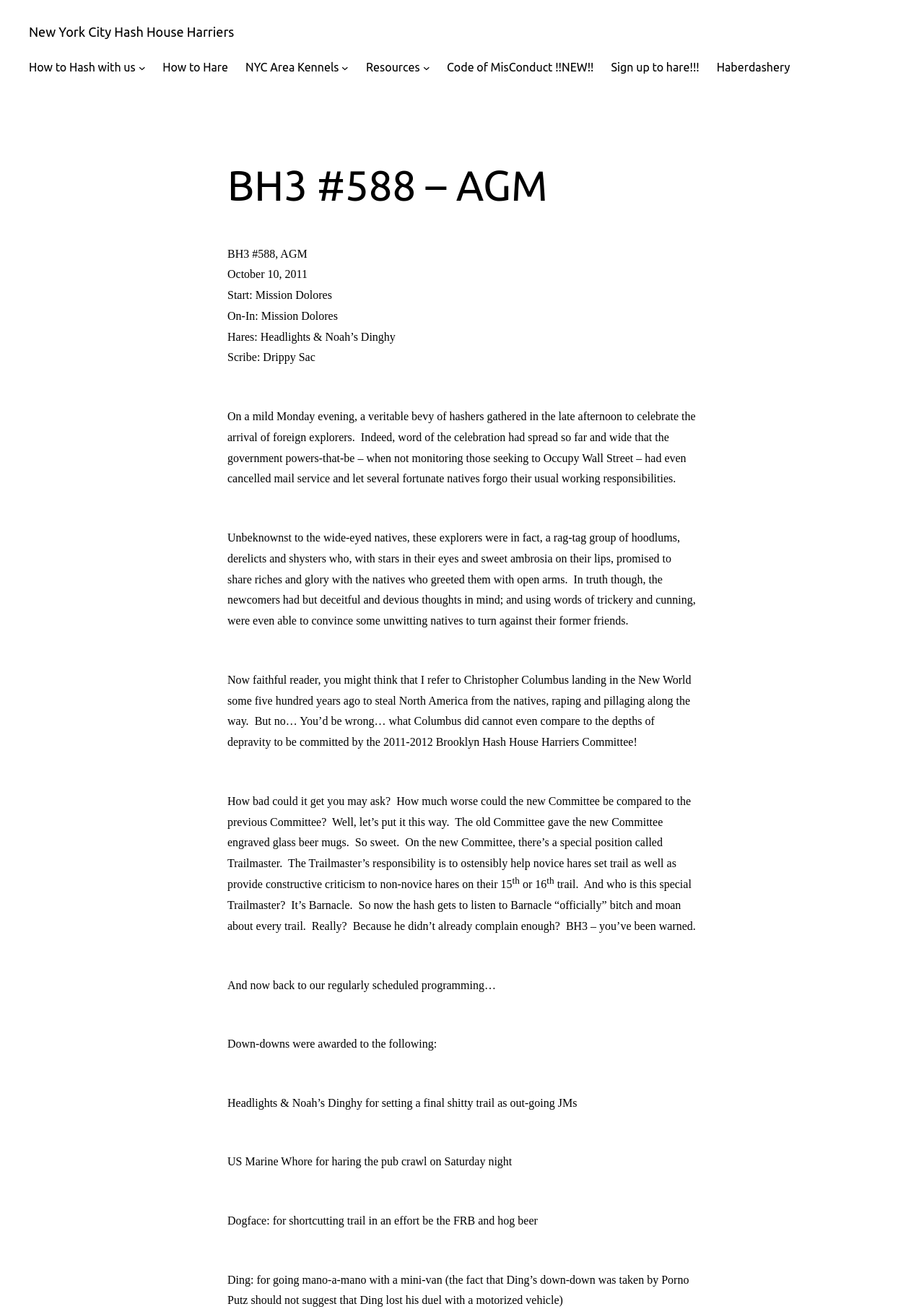Use a single word or phrase to respond to the question:
What is the position of Barnacle in the new Committee?

Trailmaster